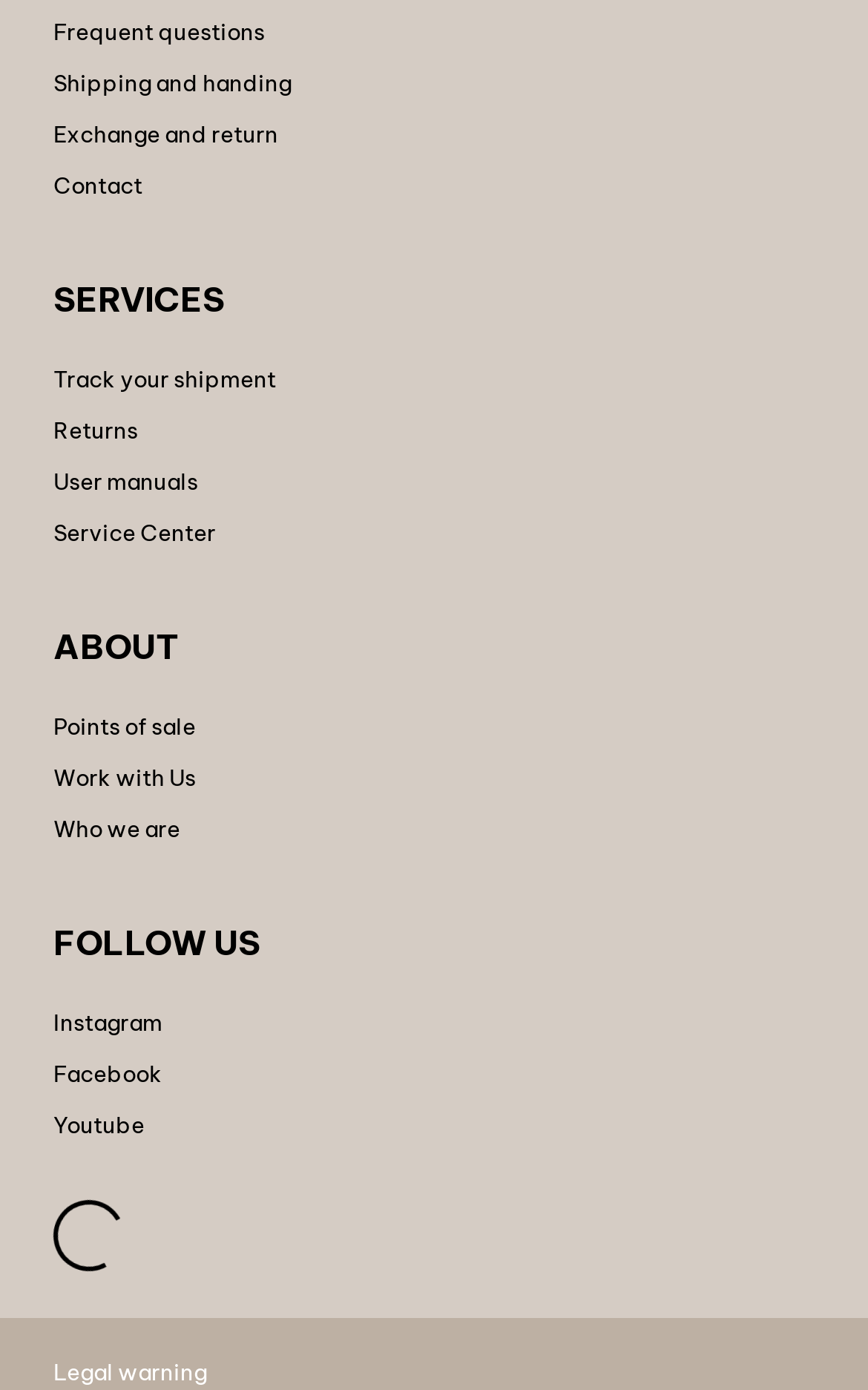Please locate the bounding box coordinates of the element that should be clicked to complete the given instruction: "View frequent questions".

[0.062, 0.011, 0.336, 0.043]